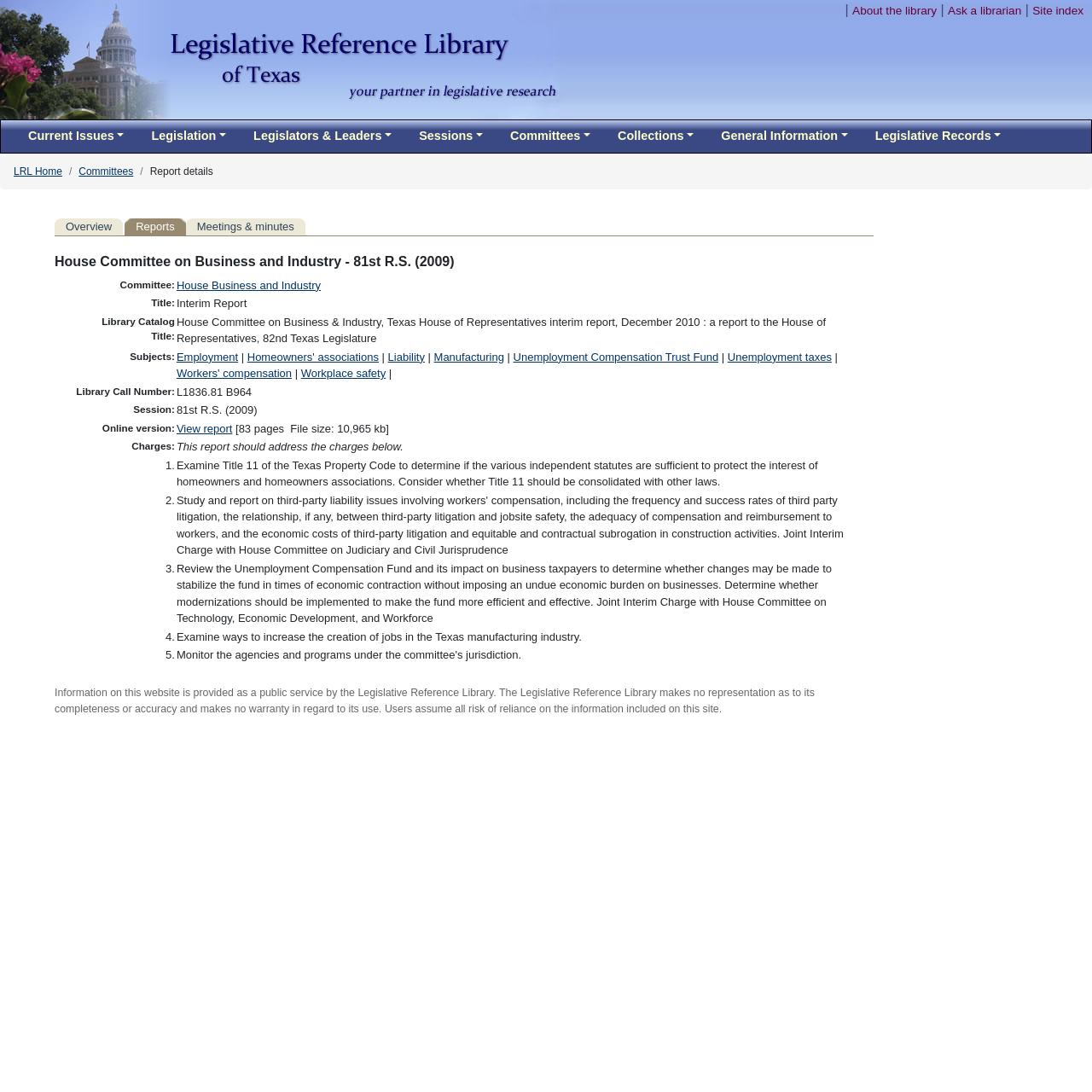What is the title of the report?
Provide a well-explained and detailed answer to the question.

I found the answer by looking at the table row that contains the label 'Title:' and the corresponding value 'Interim Report'. This table row is located in the main content area, and it provides information about the report.